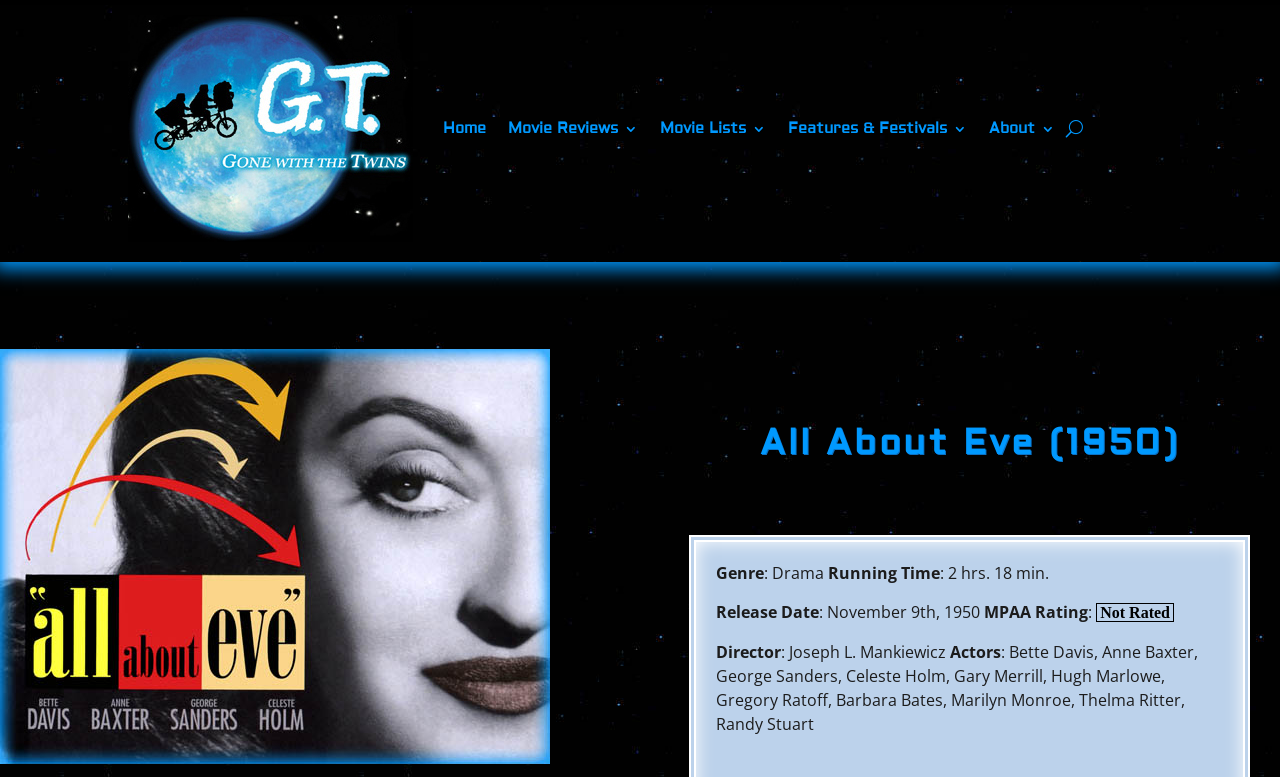What is the release date of the movie?
Give a one-word or short-phrase answer derived from the screenshot.

November 9th, 1950